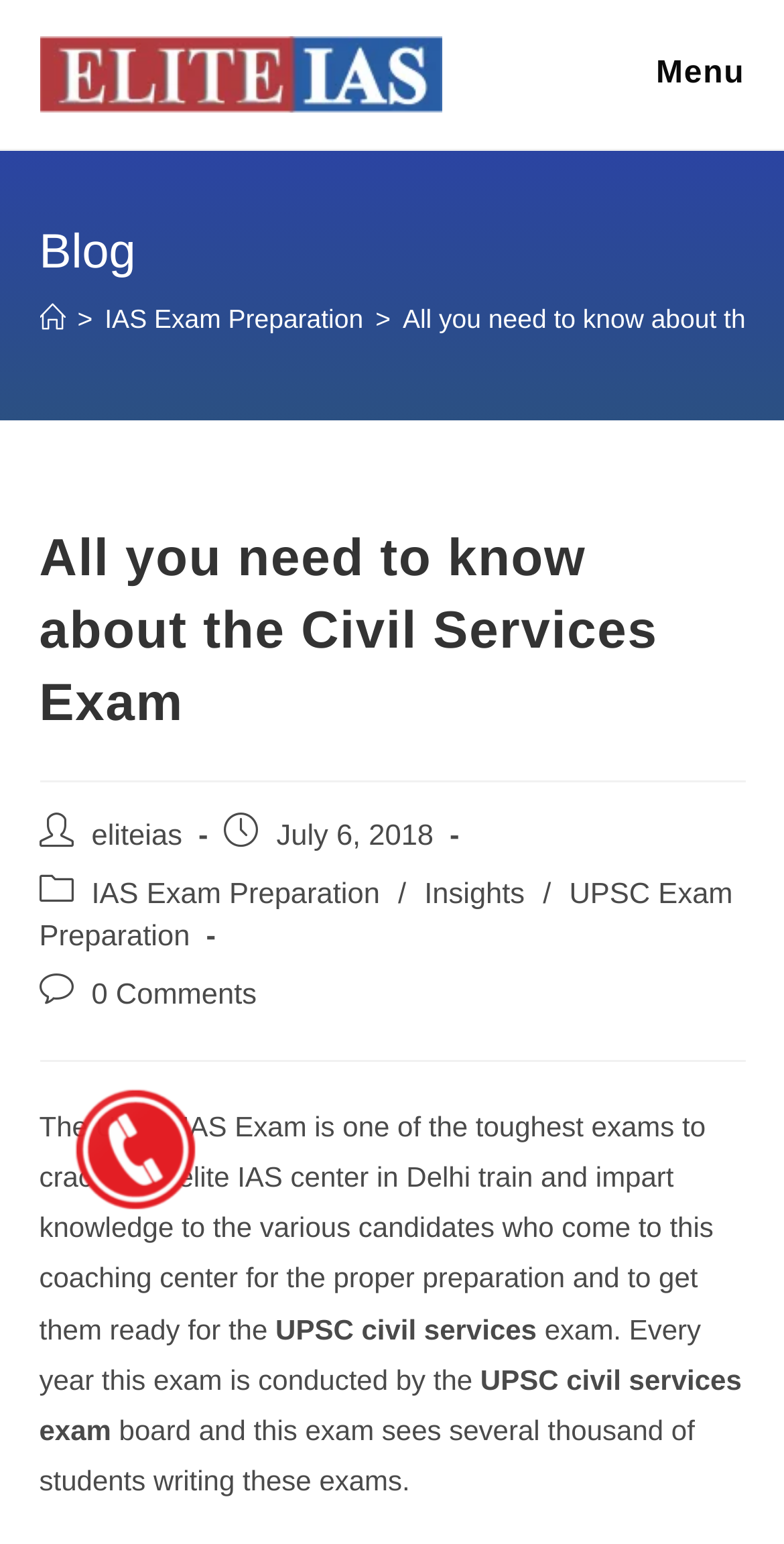Find the bounding box coordinates for the area that should be clicked to accomplish the instruction: "Contact the school".

None